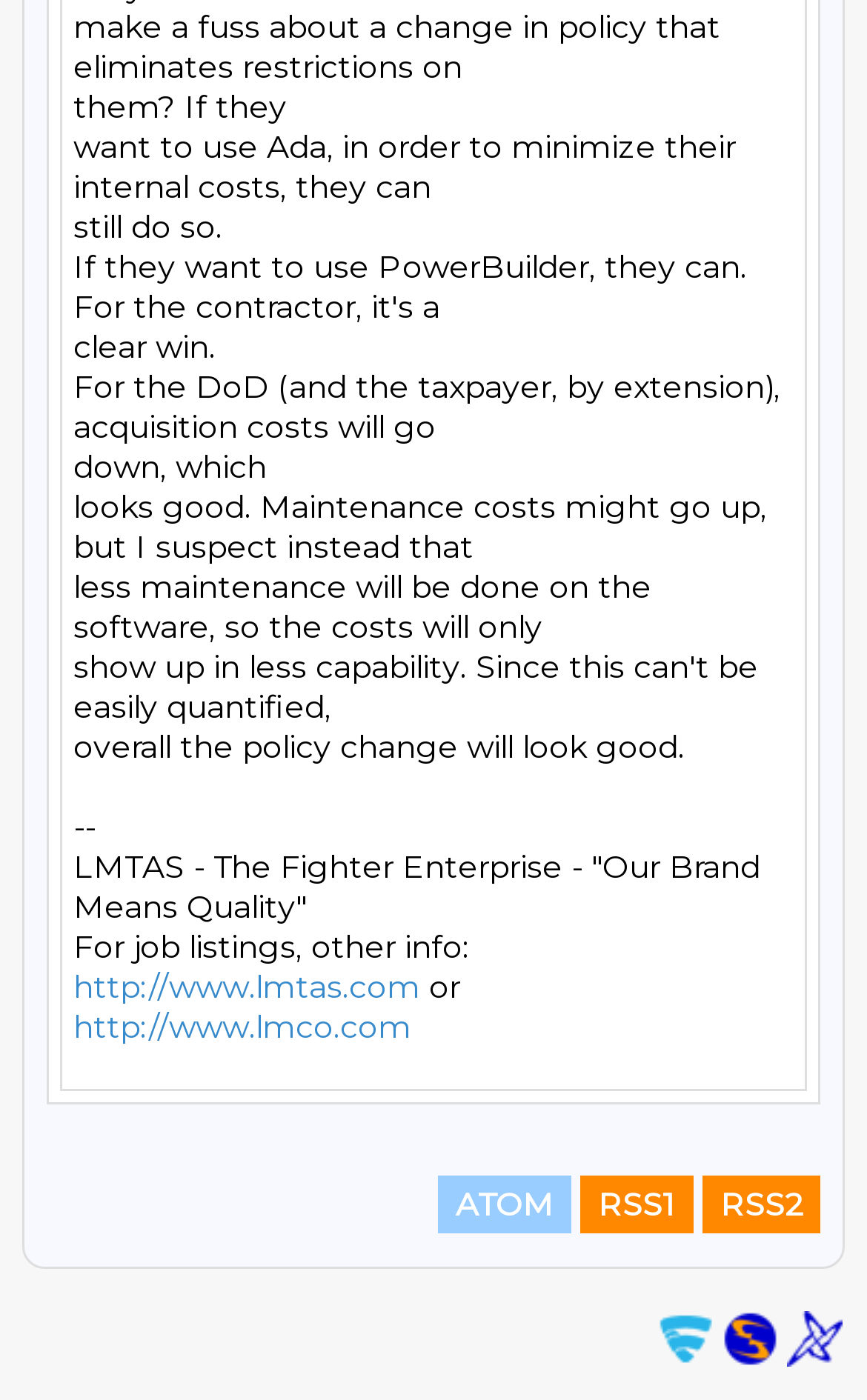Locate the bounding box coordinates of the element I should click to achieve the following instruction: "go to LISTSERV website".

[0.908, 0.954, 0.972, 0.983]